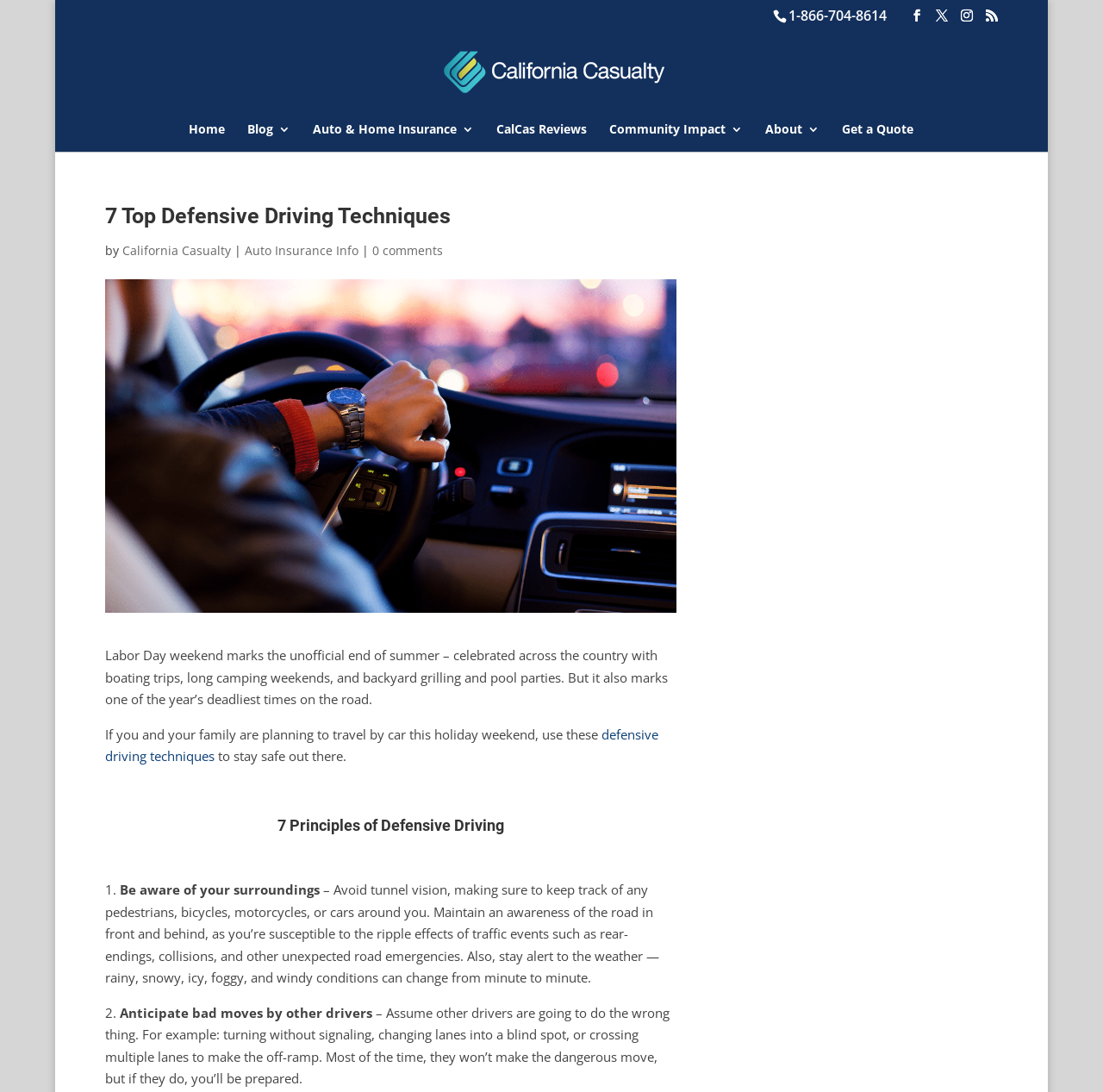Locate the primary headline on the webpage and provide its text.

7 Top Defensive Driving Techniques